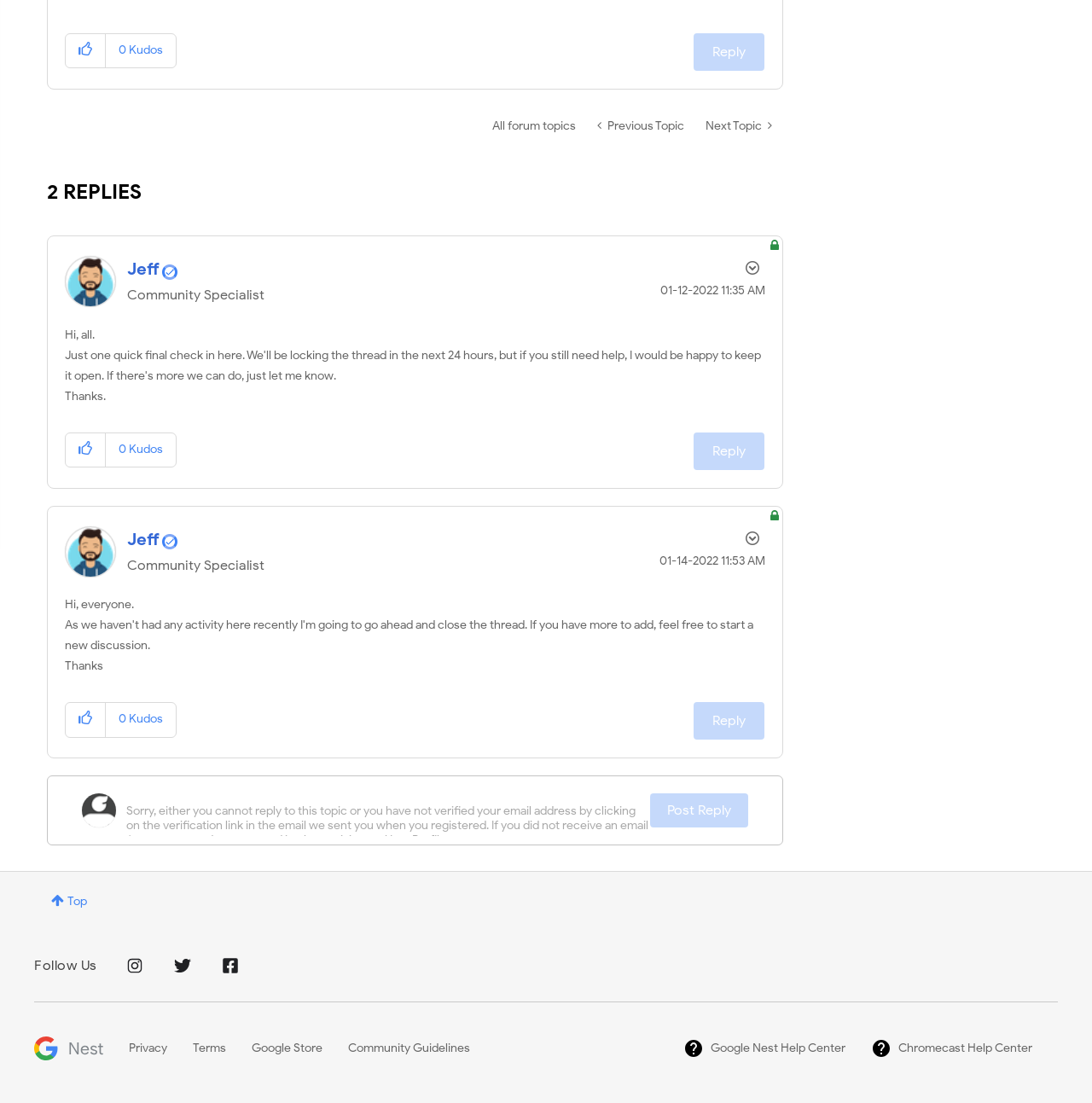Using the element description: "alt="Google Nest on Facebook"", determine the bounding box coordinates for the specified UI element. The coordinates should be four float numbers between 0 and 1, [left, top, right, bottom].

[0.201, 0.866, 0.22, 0.885]